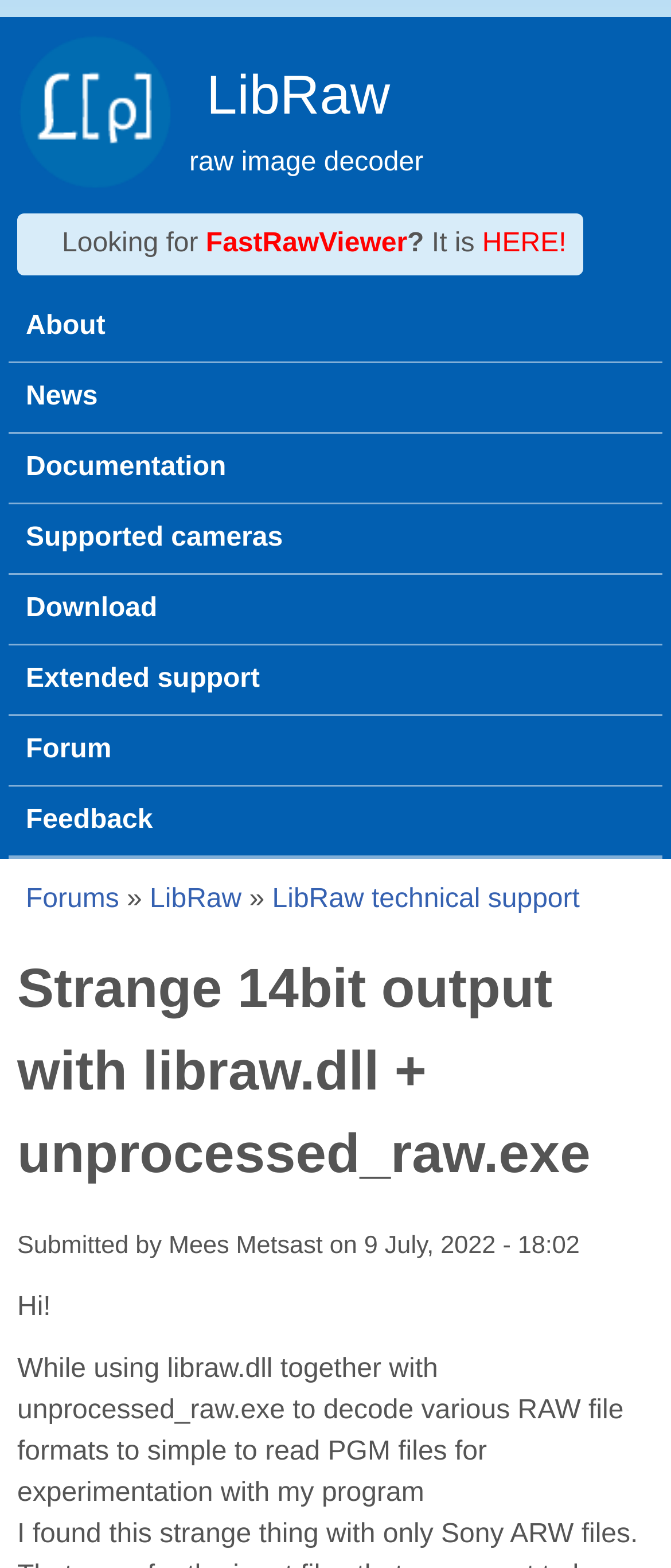Generate a comprehensive description of the webpage content.

The webpage is about a technical issue related to LibRaw, a raw image decoder. At the top, there is a link to skip to the main content. Below that, there is a logo of LibRaw, accompanied by a heading with the same name. To the right of the logo, there is a brief description of LibRaw as a raw image decoder.

On the left side, there is a main menu with links to various sections, including About, News, Documentation, Supported cameras, Download, Extended support, Forum, and Feedback. Below the main menu, there is a navigation section that shows the current location, which is the LibRaw technical support forum.

The main content of the page is a discussion thread, with a heading that describes the issue: "Strange 14bit output with libraw.dll + unprocessed_raw.exe". Below the heading, there is a message from the user who submitted the issue, Mees Metsast, on July 9, 2022, at 18:02. The message explains the problem they are experiencing while using libraw.dll and unprocessed_raw.exe to decode RAW file formats.

There are also some links and text on the right side of the page, including a link to FastRawViewer and a call to action to visit a specific page. At the bottom of the page, there is a footer section with a brief message that says "Hi!" and a longer text that continues the discussion about the issue.